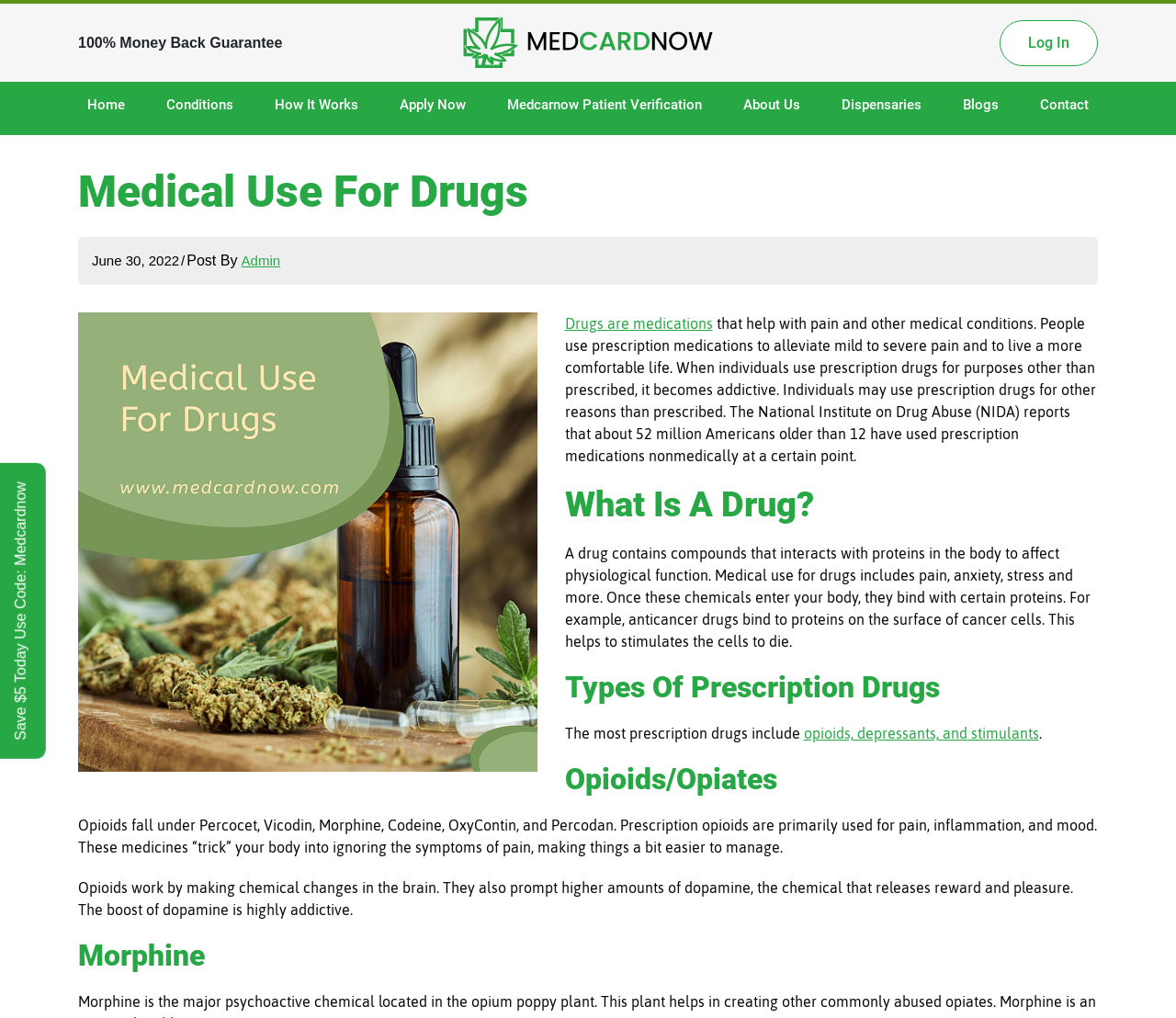What is the purpose of prescription medications?
Please give a detailed and thorough answer to the question, covering all relevant points.

According to the webpage, people use prescription medications to alleviate mild to severe pain and to live a more comfortable life, as mentioned in the StaticText element with the text 'that help with pain and other medical conditions'.